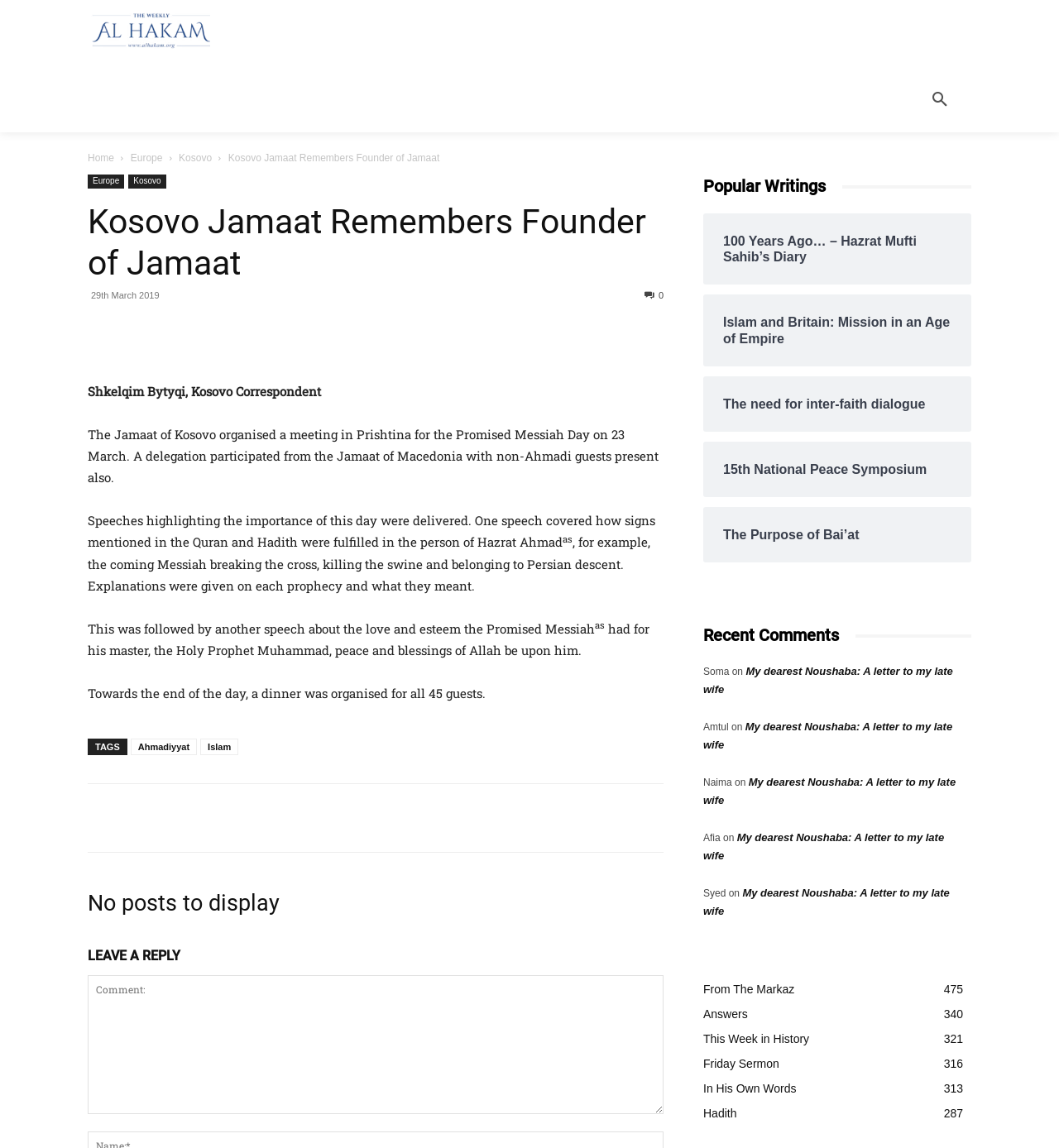Please specify the bounding box coordinates of the area that should be clicked to accomplish the following instruction: "Leave a reply to the article". The coordinates should consist of four float numbers between 0 and 1, i.e., [left, top, right, bottom].

[0.083, 0.849, 0.627, 0.97]